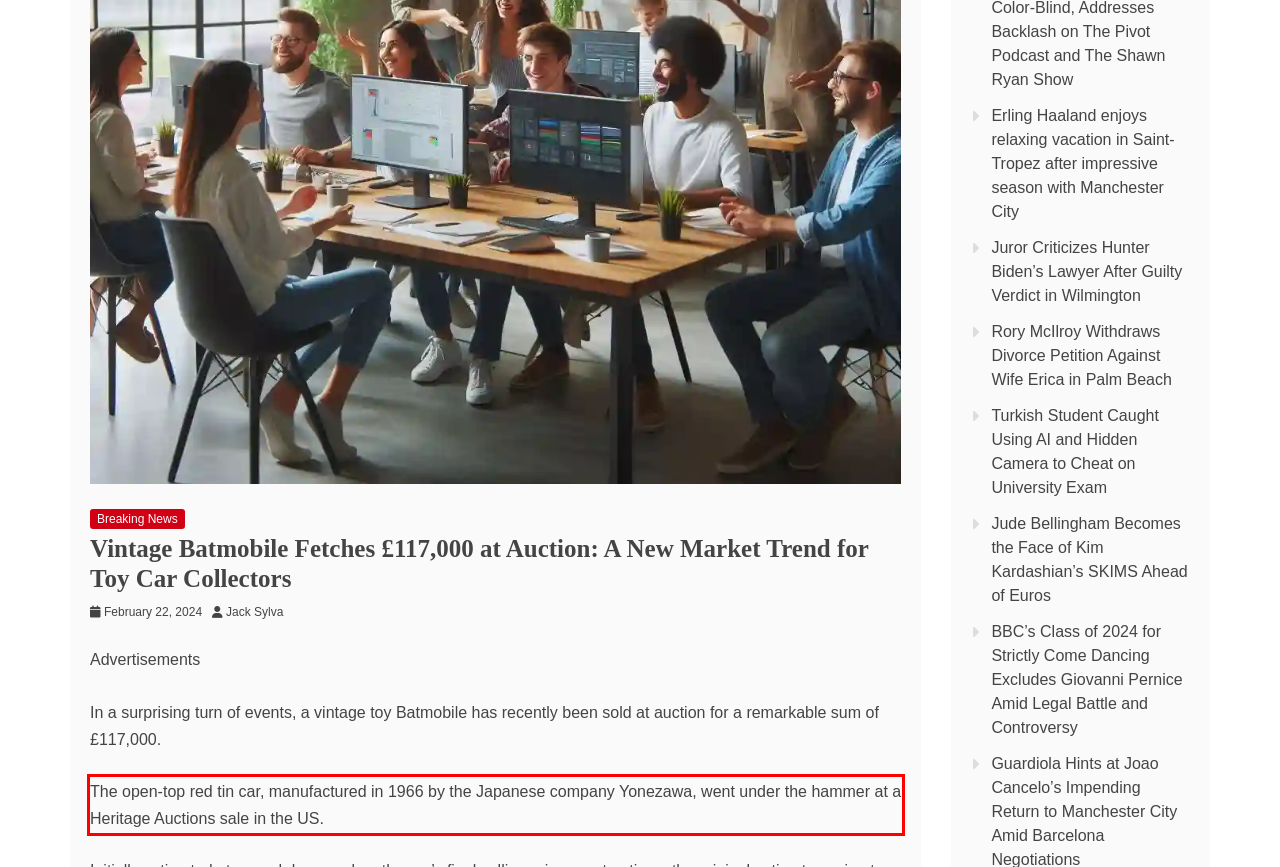Analyze the screenshot of the webpage that features a red bounding box and recognize the text content enclosed within this red bounding box.

The open-top red tin car, manufactured in 1966 by the Japanese company Yonezawa, went under the hammer at a Heritage Auctions sale in the US.